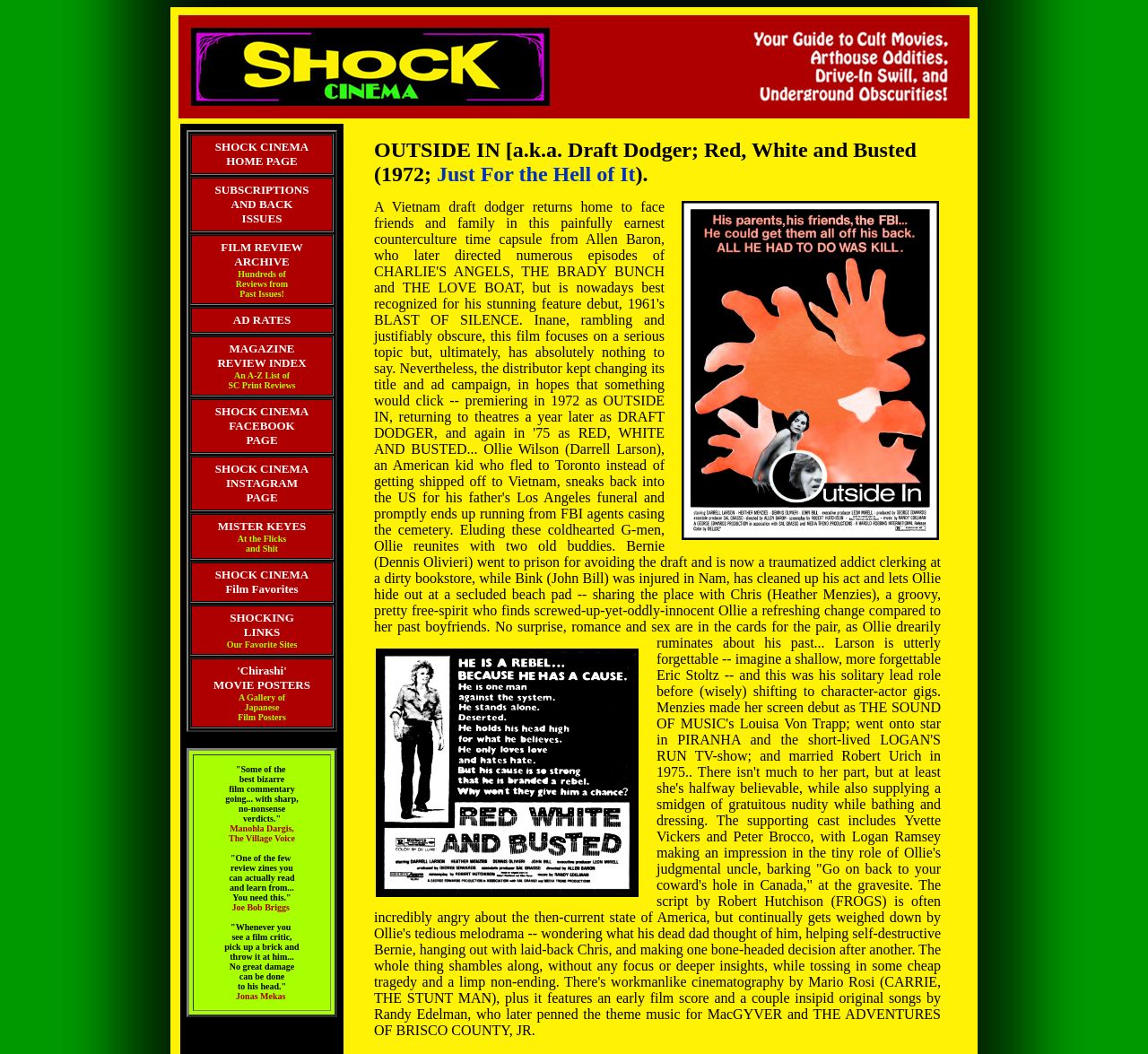What is the name of the cinema?
Answer the question with a single word or phrase, referring to the image.

Shock Cinema